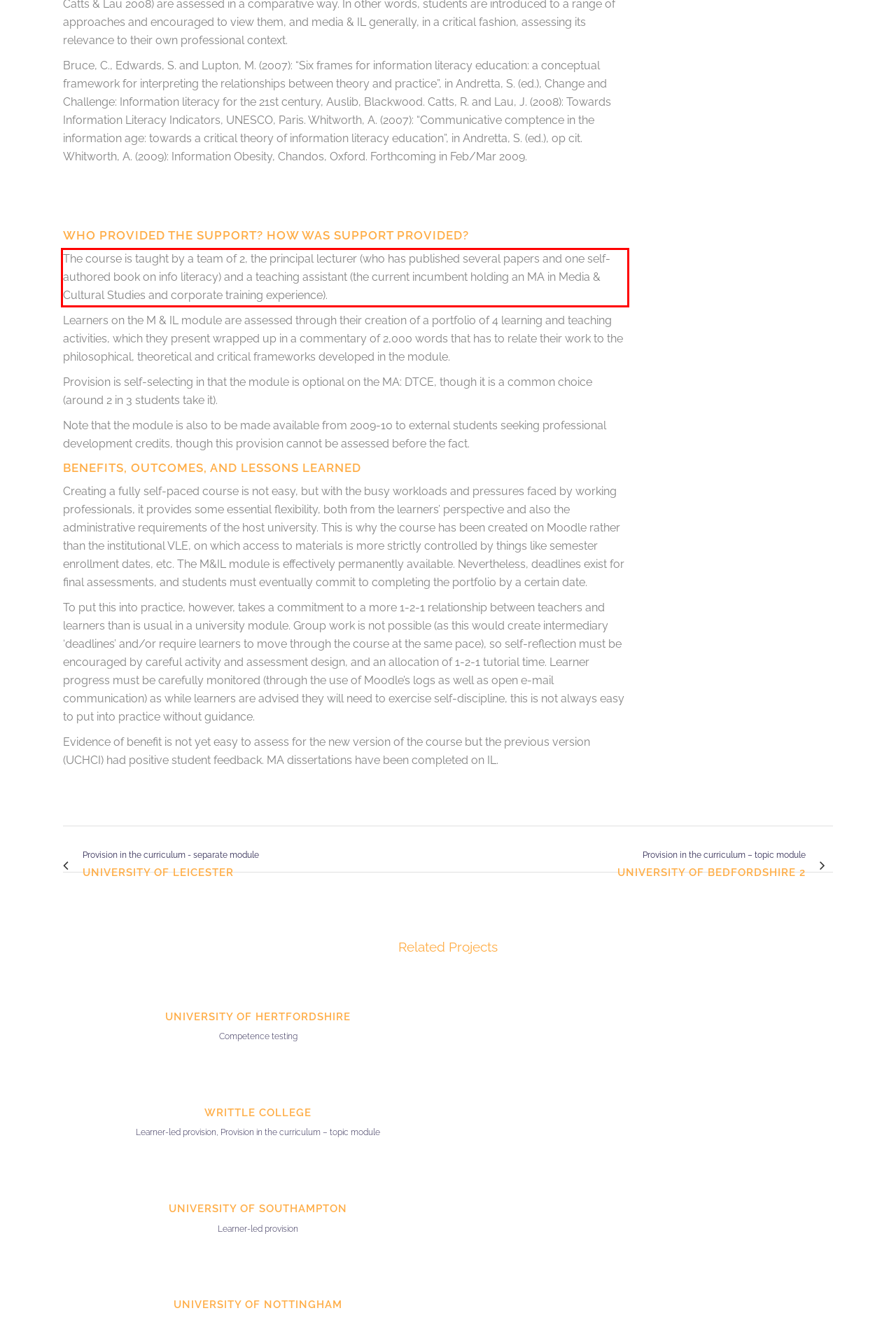You are looking at a screenshot of a webpage with a red rectangle bounding box. Use OCR to identify and extract the text content found inside this red bounding box.

The course is taught by a team of 2, the principal lecturer (who has published several papers and one self-authored book on info literacy) and a teaching assistant (the current incumbent holding an MA in Media & Cultural Studies and corporate training experience).